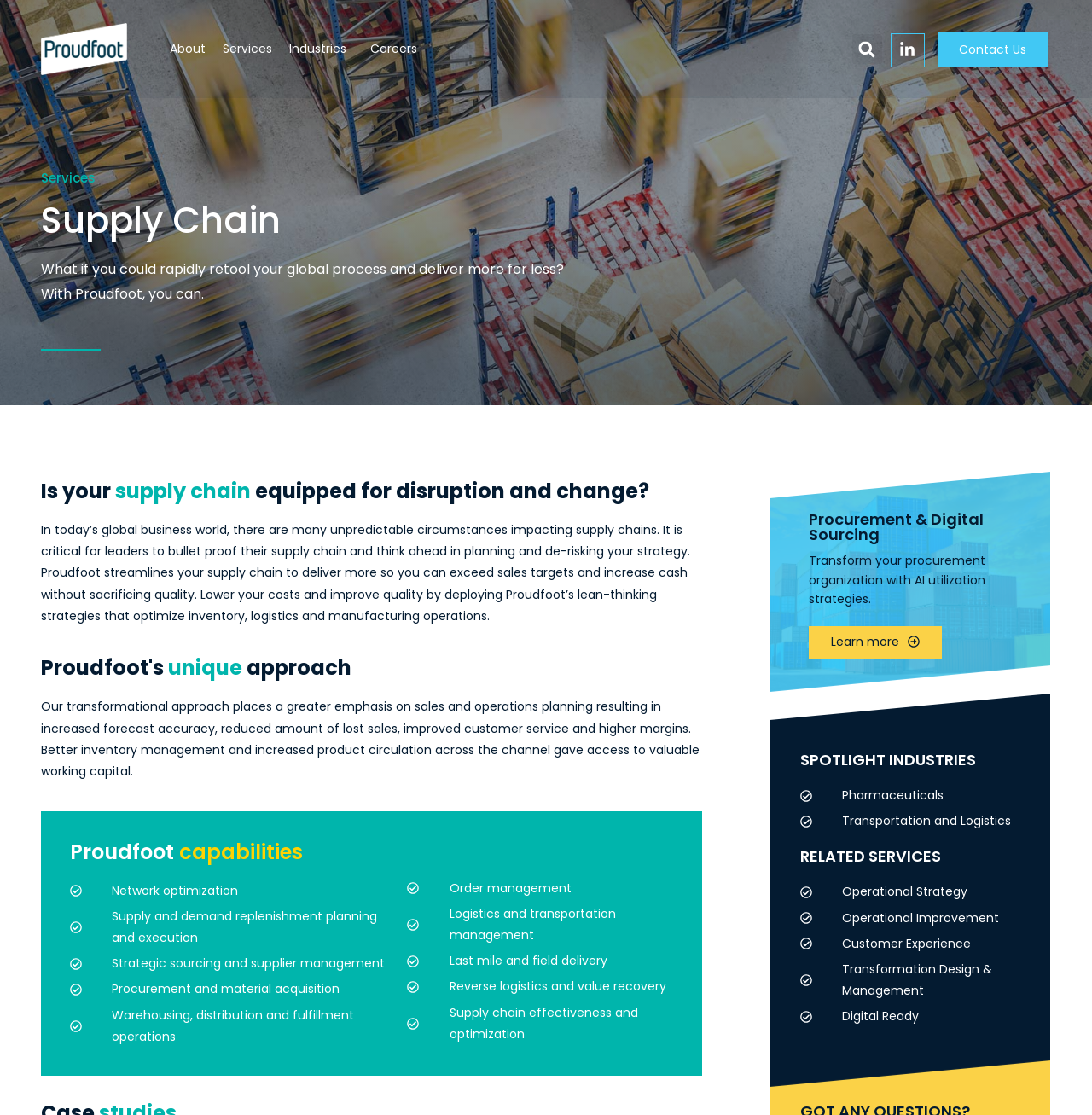What is the main focus of Proudfoot?
Provide a detailed answer to the question, using the image to inform your response.

Based on the webpage, the main focus of Proudfoot is supply chain, as indicated by the heading 'Supply Chain' and the description 'It is critical for leaders to bullet proof their supply chain and think ahead in planning and de-risking your strategy.'